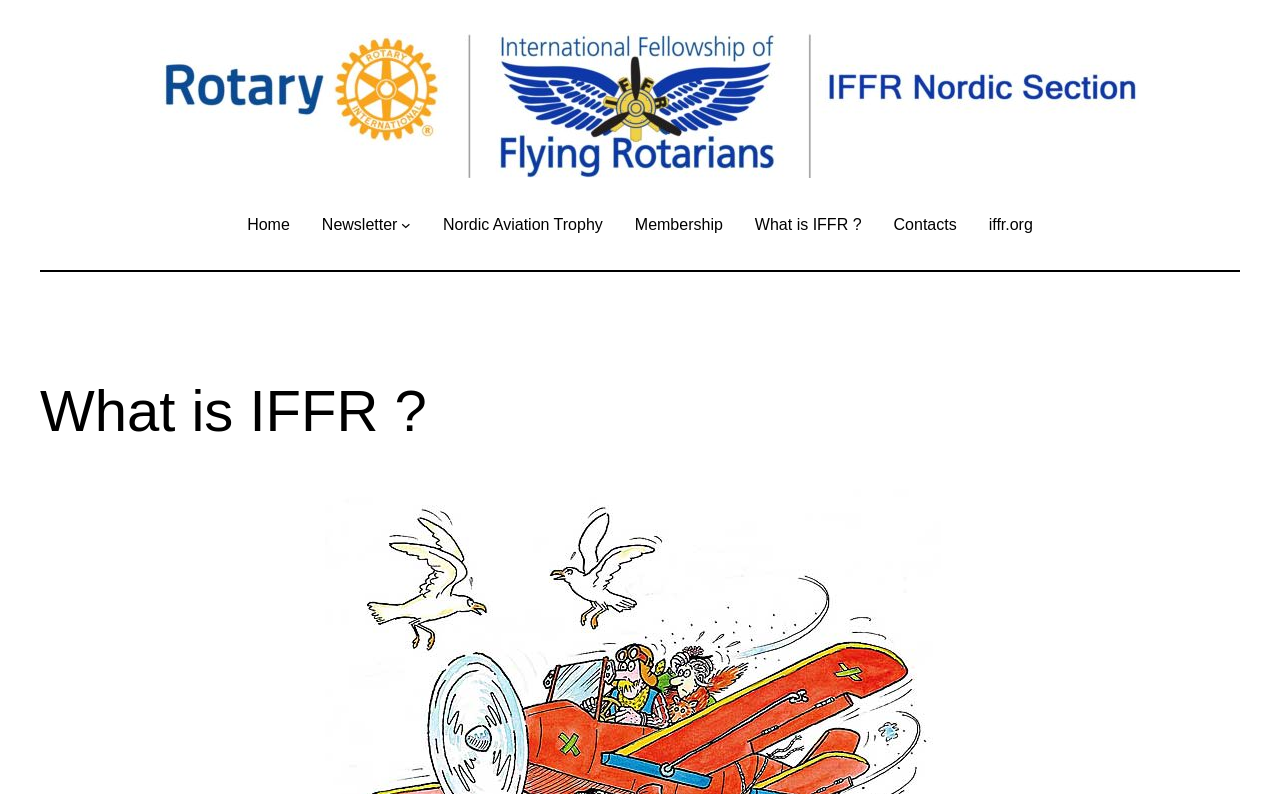Can you extract the primary headline text from the webpage?

What is IFFR ?